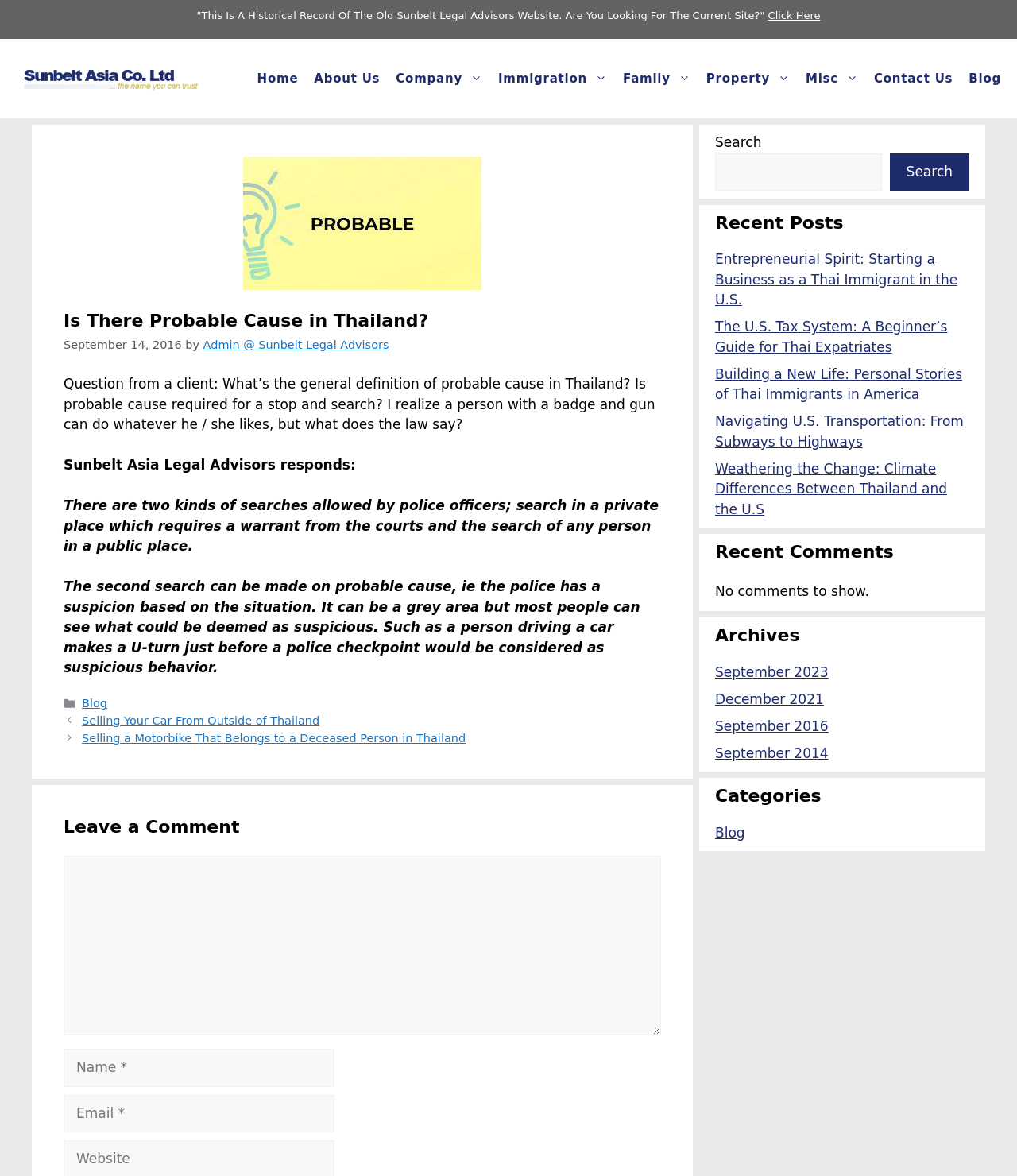Provide an in-depth caption for the elements present on the webpage.

This webpage is about Sunbelt Legal Advisors, a law firm in Thailand. At the top, there is a banner with the firm's logo and name. Below the banner, there is a navigation menu with links to various sections of the website, including Home, About Us, Company, Immigration, Family, Property, Misc, Contact Us, and Blog.

The main content of the webpage is an article titled "Is There Probable Cause in Thailand?" which discusses the concept of probable cause in Thai law. The article is divided into sections, with headings and paragraphs of text. There is also a section with a question from a client and a response from Sunbelt Asia Legal Advisors.

On the right side of the webpage, there are several complementary sections. One section has a search box where users can search for content on the website. Another section displays recent posts, with links to articles such as "Entrepreneurial Spirit: Starting a Business as a Thai Immigrant in the U.S." and "Weathering the Change: Climate Differences Between Thailand and the U.S." There are also sections for recent comments and archives, which list links to articles by month.

At the bottom of the webpage, there is a section for leaving a comment, with text boxes for name, email, and website, as well as a comment box.